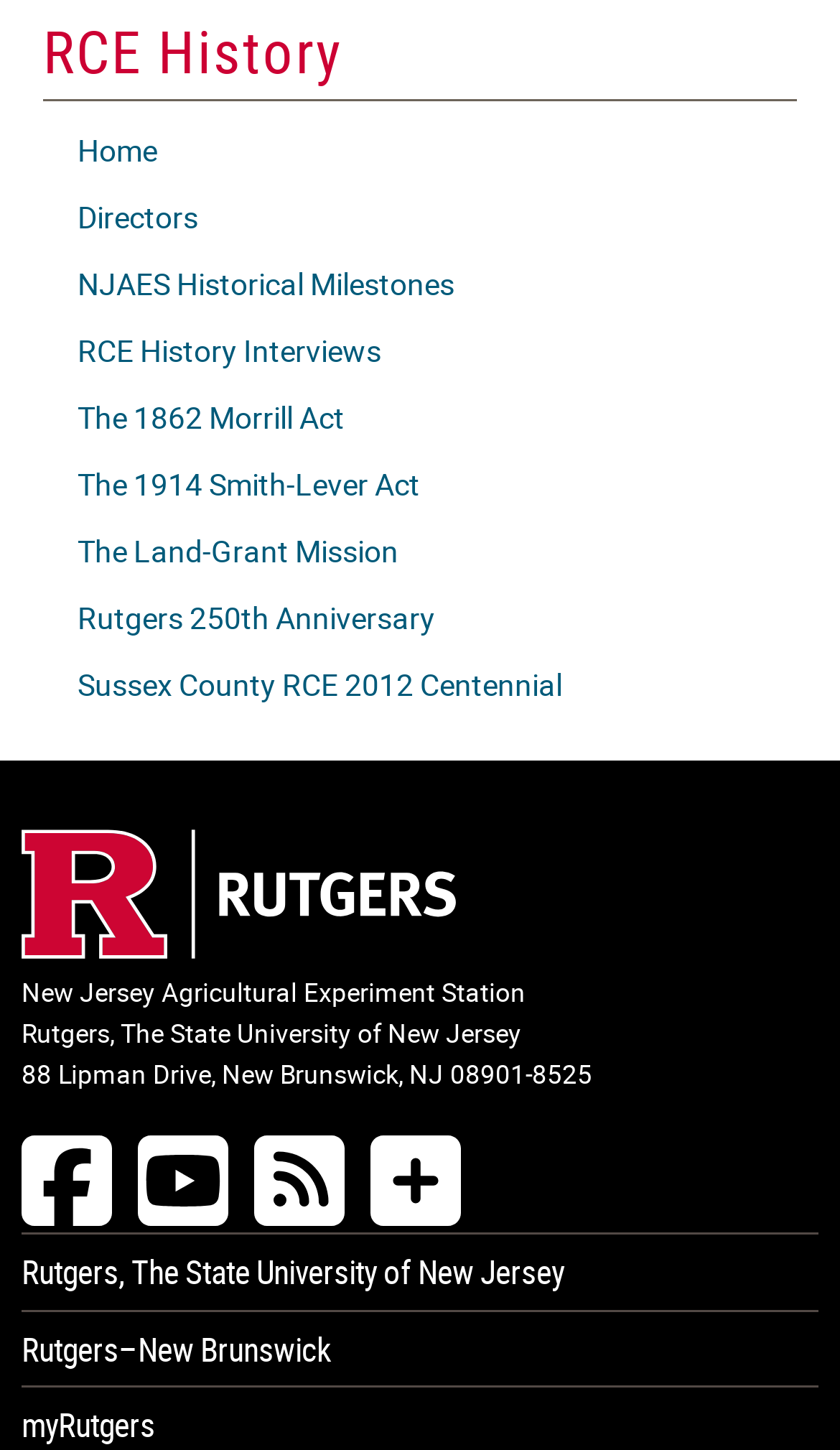Please determine the bounding box coordinates of the element's region to click for the following instruction: "follow NJAES on Facebook".

[0.026, 0.766, 0.133, 0.862]